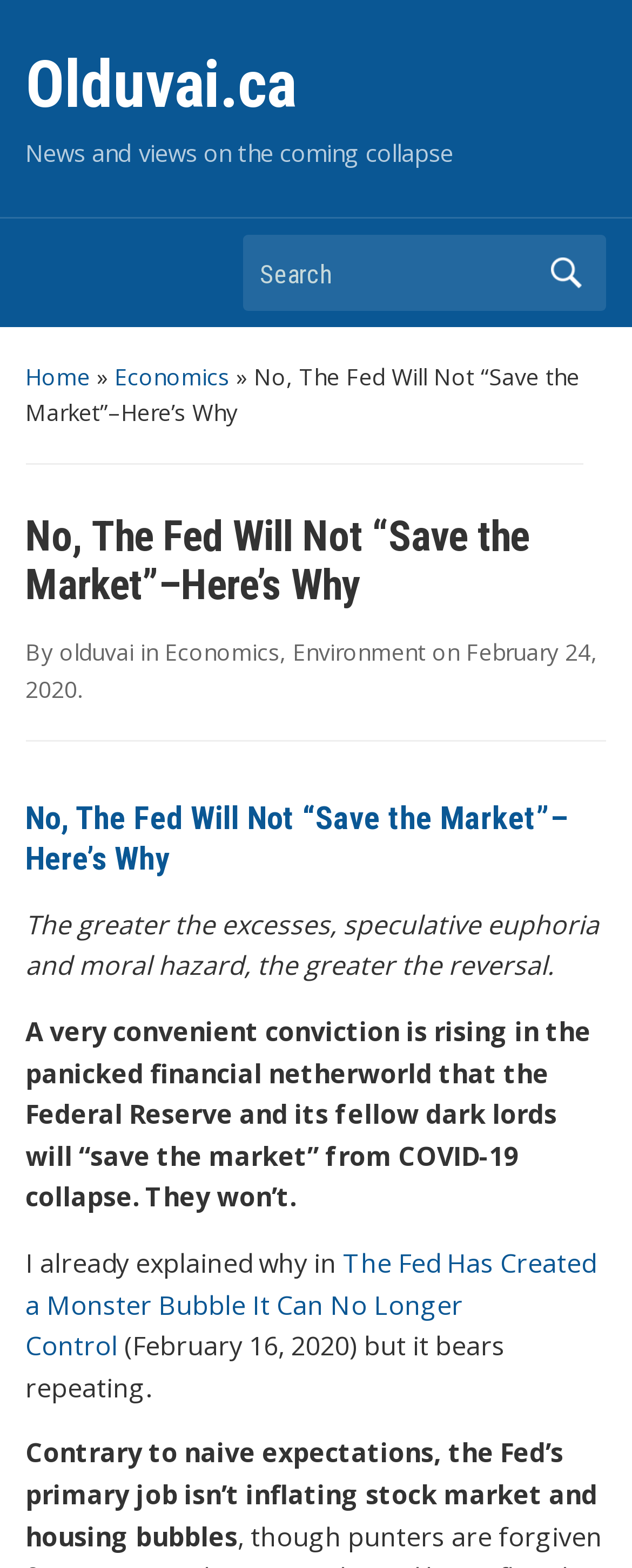How many links are there in the top navigation bar?
Based on the visual details in the image, please answer the question thoroughly.

I found the number of links in the top navigation bar by counting the link elements with the bounding box coordinates [0.04, 0.23, 0.143, 0.249], [0.181, 0.23, 0.363, 0.249], and [0.857, 0.152, 0.934, 0.195], which contain the texts 'Home', 'Economics', and 'Search' respectively.